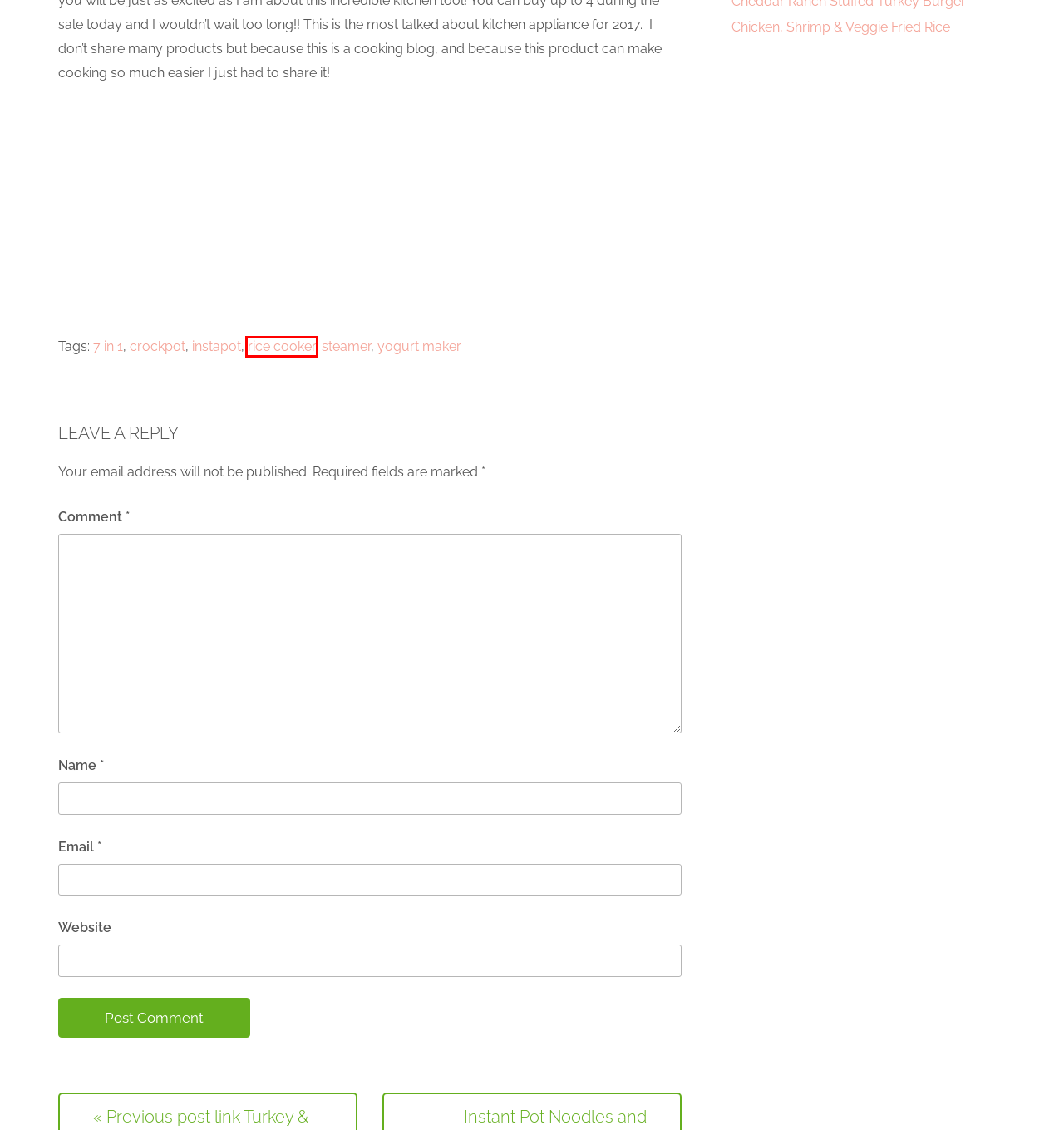Given a screenshot of a webpage with a red bounding box highlighting a UI element, determine which webpage description best matches the new webpage that appears after clicking the highlighted element. Here are the candidates:
A. crockpot
B. 7 in 1
C. Chicken, Shrimp & Veggie Fried Rice
D. instapot
E. rice cooker
F. steamer
G. yogurt maker
H. Nicky

E